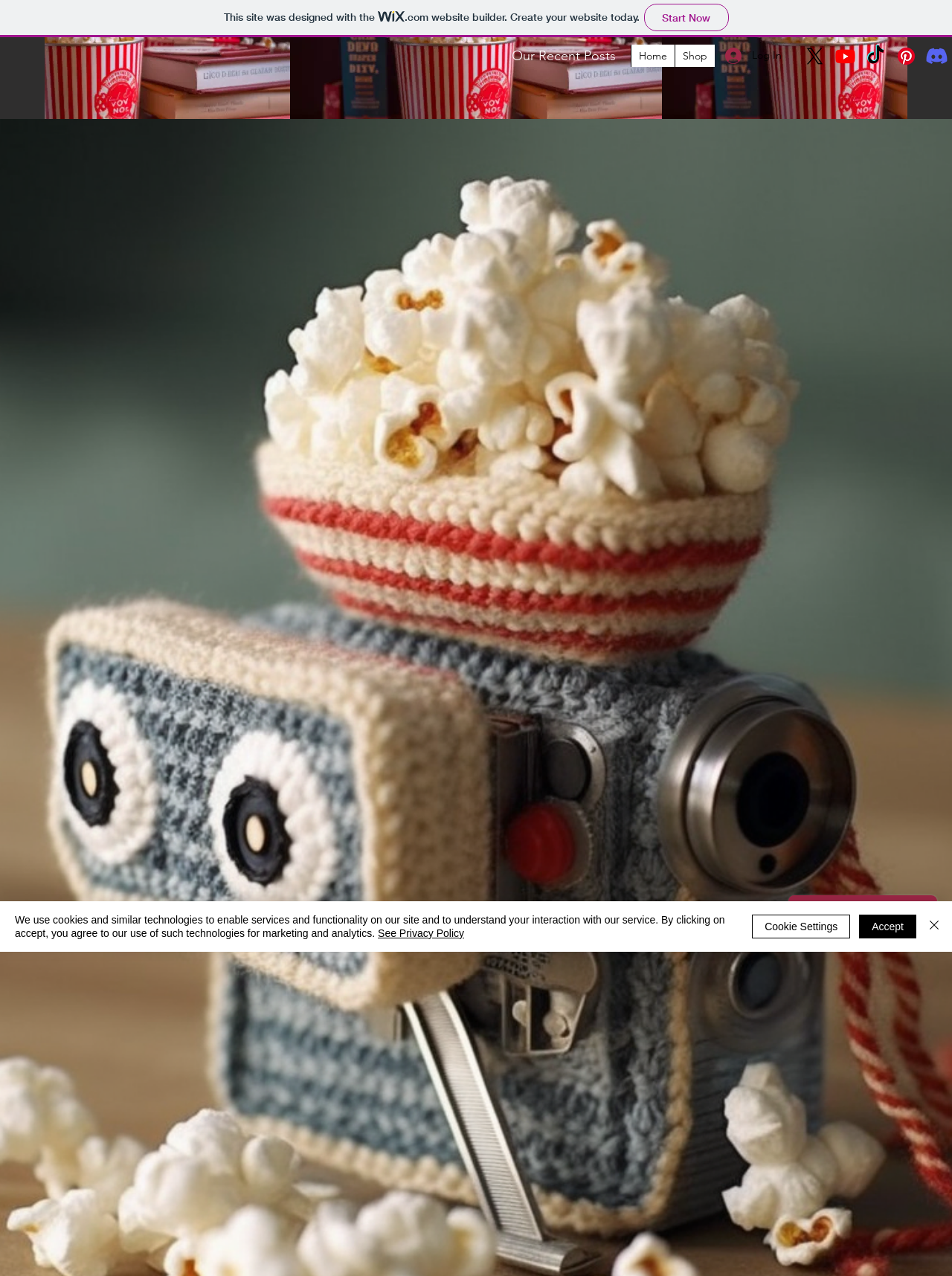Can you find the bounding box coordinates for the element that needs to be clicked to execute this instruction: "Check the USD to INR forecast"? The coordinates should be given as four float numbers between 0 and 1, i.e., [left, top, right, bottom].

None